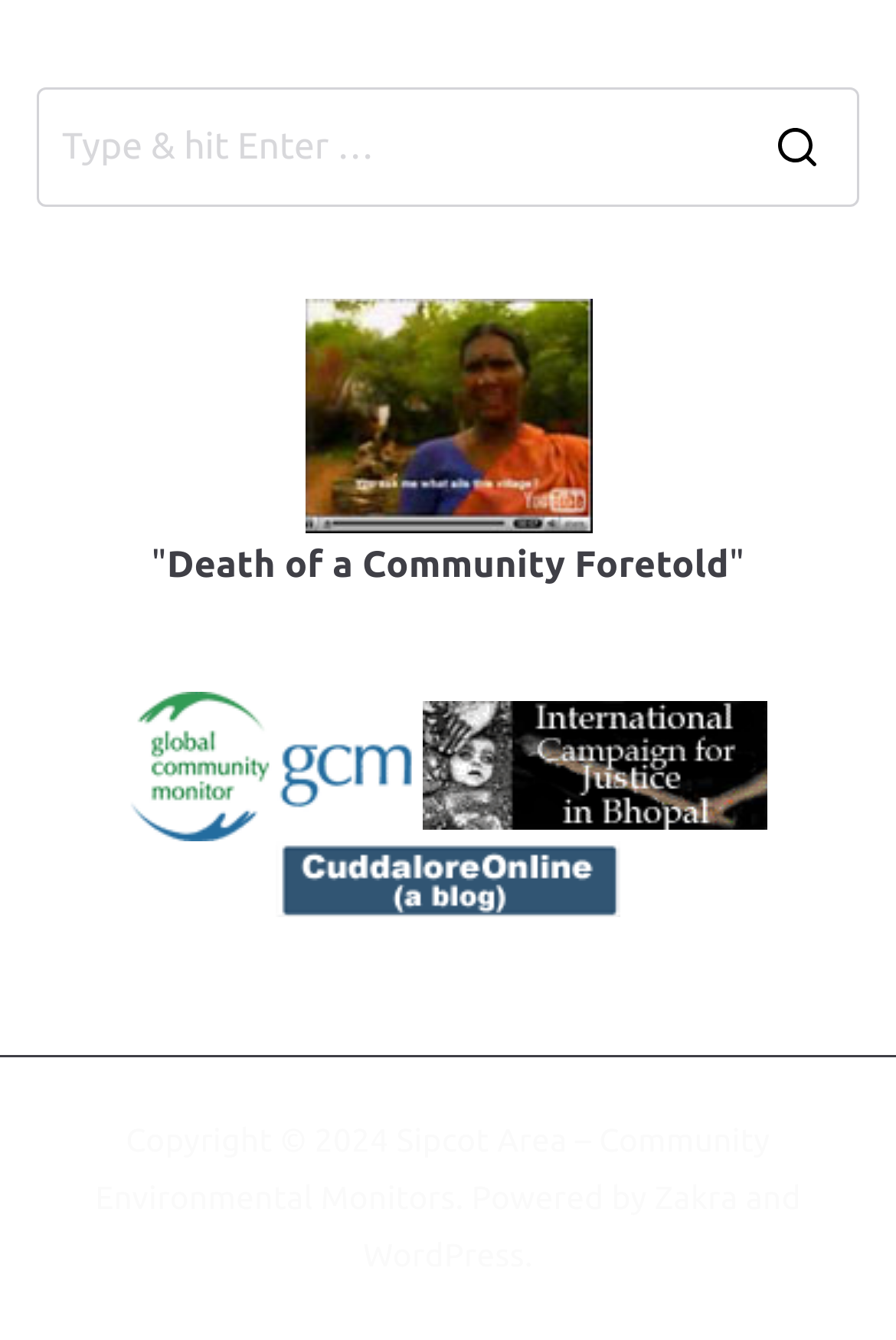Refer to the image and answer the question with as much detail as possible: What is the purpose of the search box?

The search box is located at the top of the webpage, with a label 'Search for:' next to it, indicating that it is used to search for content within the website.